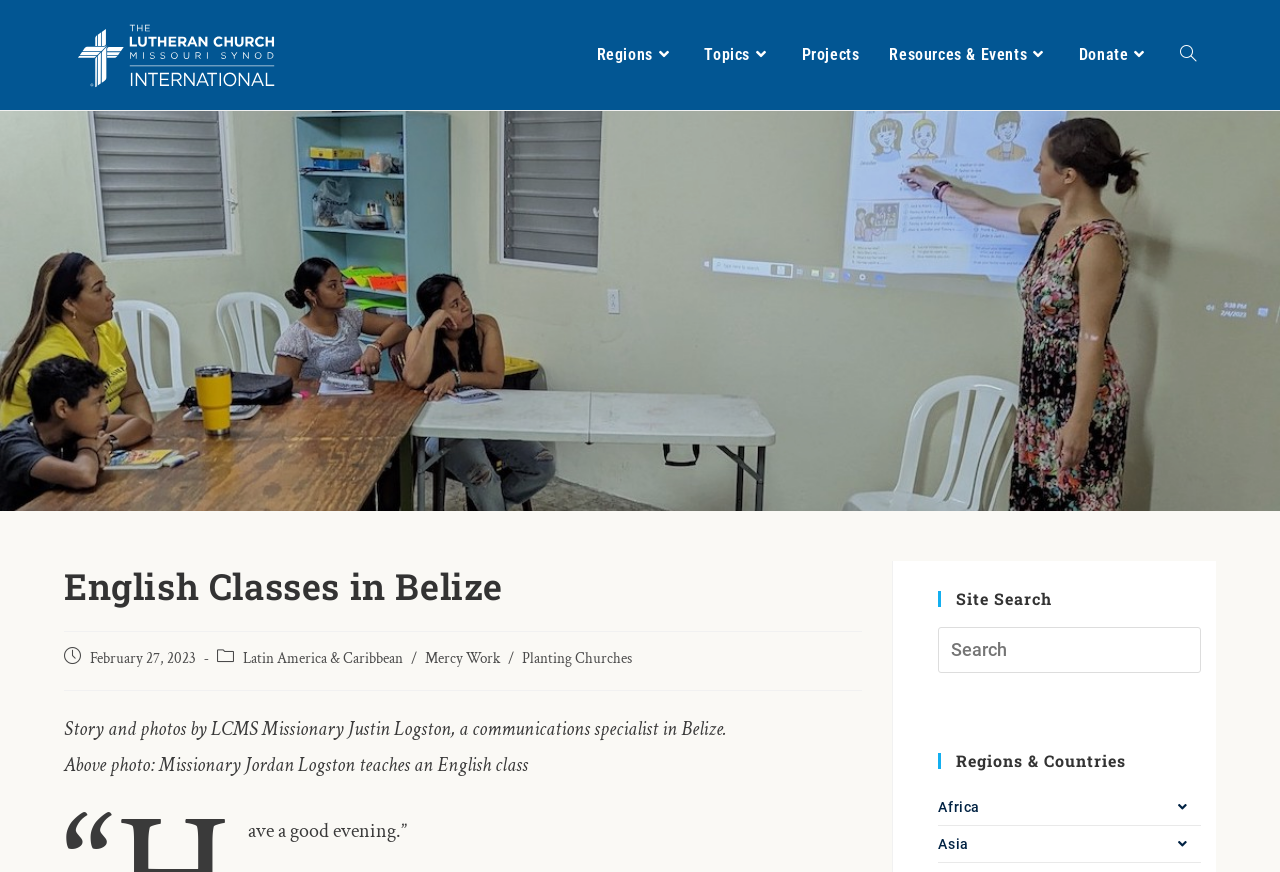Provide a one-word or short-phrase answer to the question:
What is the name of the church where the English classes started?

El Buen Pastor Lutheran Church